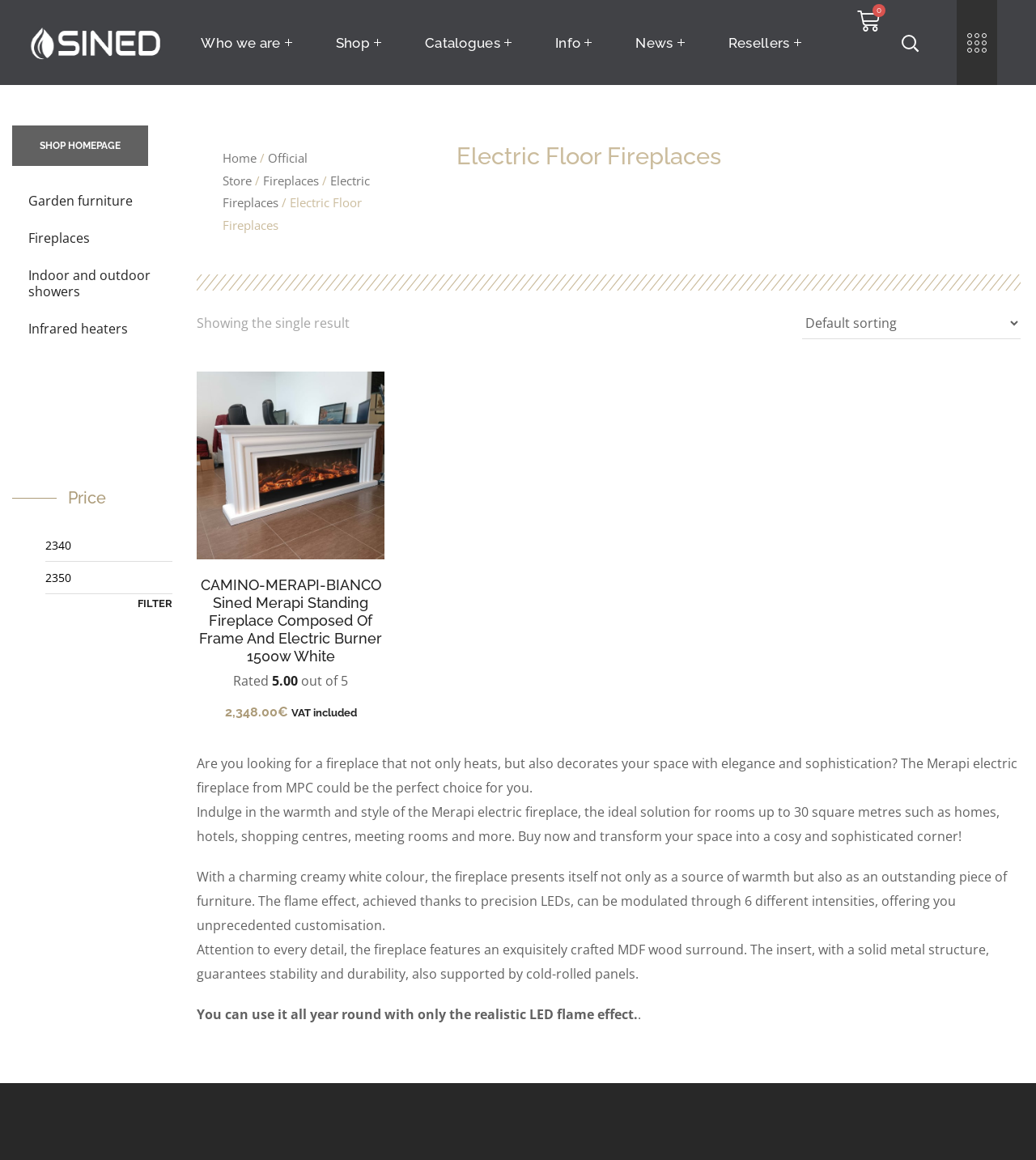How many intensity levels does the flame effect have?
Using the visual information from the image, give a one-word or short-phrase answer.

6